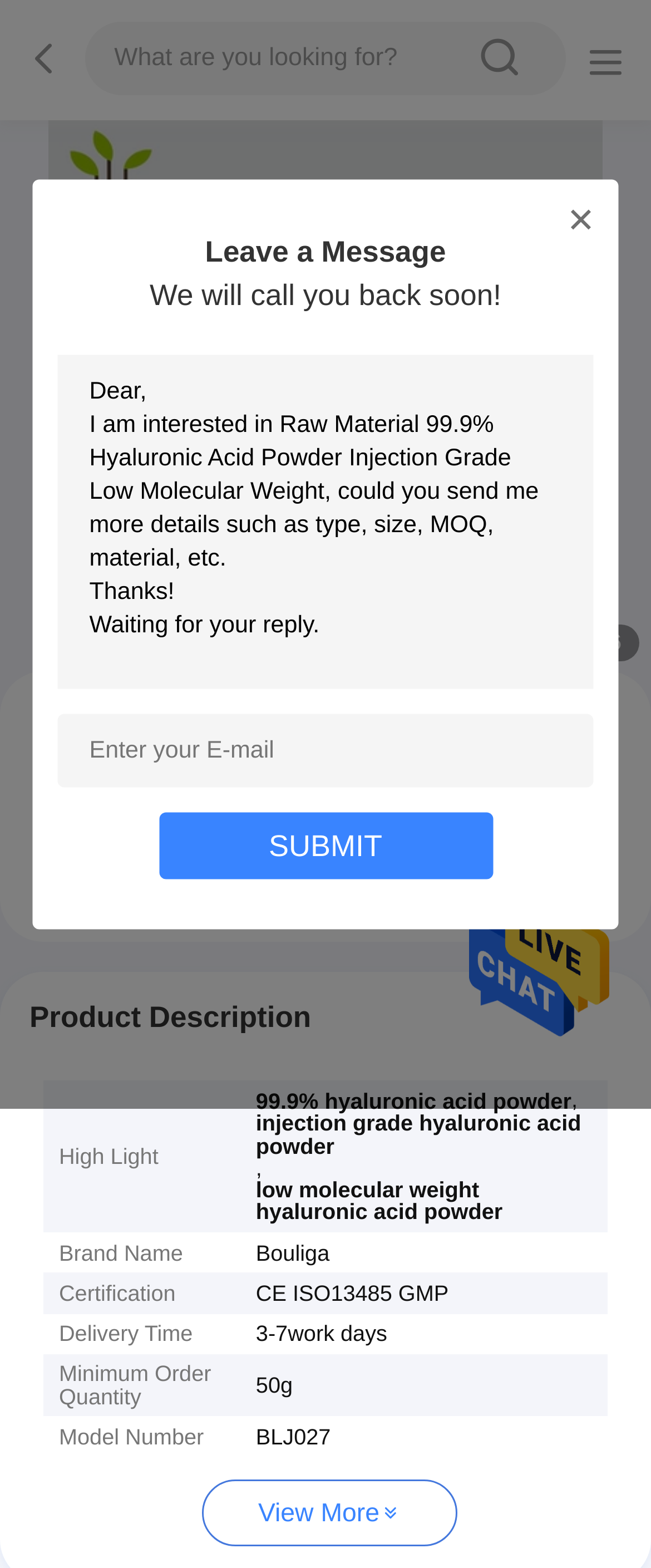Explain the features and main sections of the webpage comprehensively.

This webpage is about a product called "Raw Material 99.9% Hyaluronic Acid Powder Injection Grade Low Molecular Weight" from China. At the top, there is a search bar with a magnifying glass icon and a placeholder text "What are you looking for?".

Below the search bar, there is a large image of the product, taking up most of the width of the page. To the right of the image, there is a section with the product name, price range ($145-$275/kg), and minimum order quantity (50g). There are also two buttons, "Get Best Price" and "Contact Now".

Underneath the product image, there is a table with detailed product information, including high light, brand name, certification, delivery time, minimum order quantity, and model number. Each row in the table has two columns, with the left column showing the attribute name and the right column showing the attribute value.

To the left of the product image, there is a section with a heading "Product Description". Below the heading, there is a table with more detailed product information, including the product's high light, brand name, certification, delivery time, minimum order quantity, and model number.

At the bottom of the page, there is a section with a heading "Leave a Message" and a text box where users can input their message. There is also a submit button and a sample message that users can use as a template.

Throughout the page, there are several links and buttons, including a link to view more information about the product.